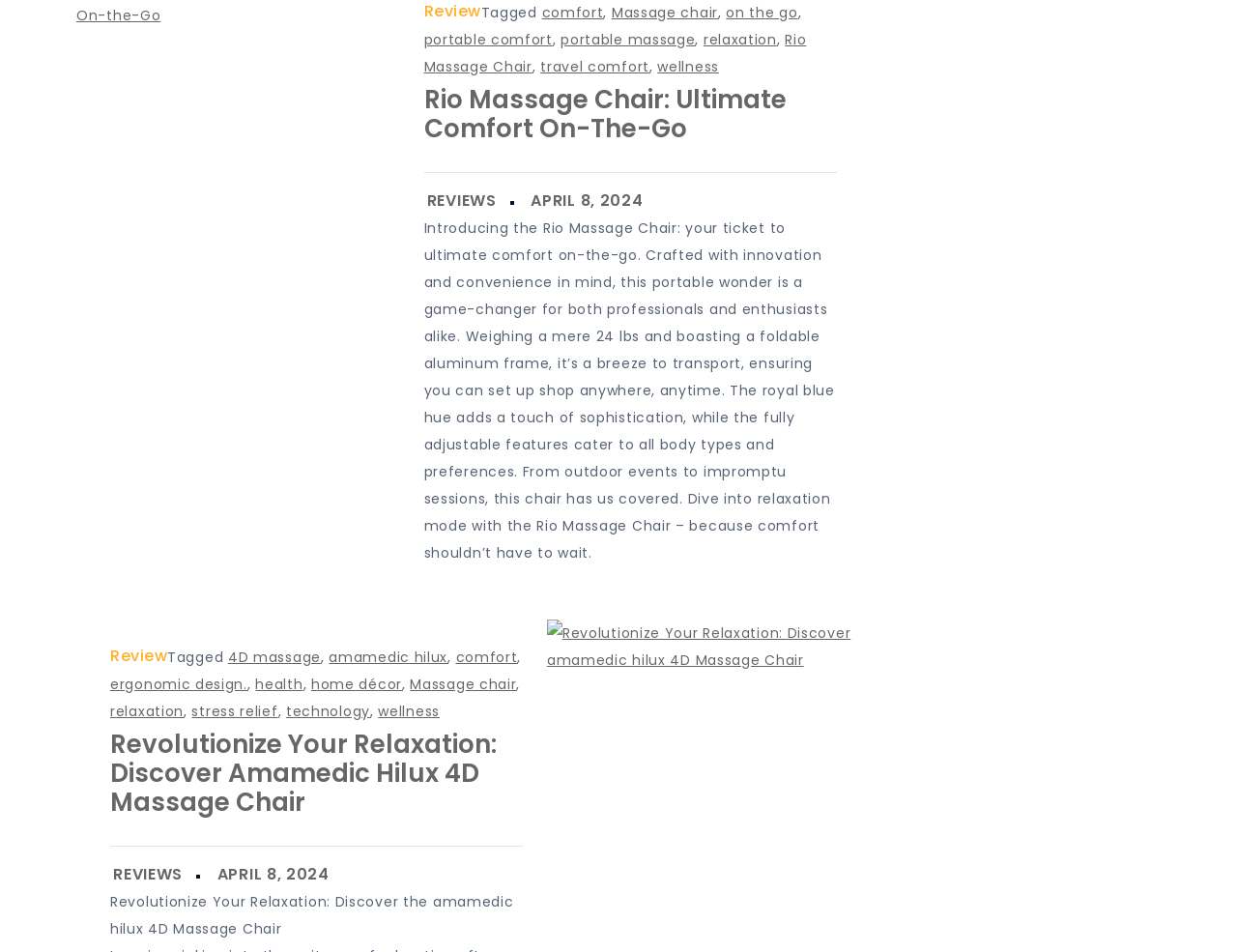What is the purpose of the Rio Massage Chair?
Look at the screenshot and respond with one word or a short phrase.

Relaxation